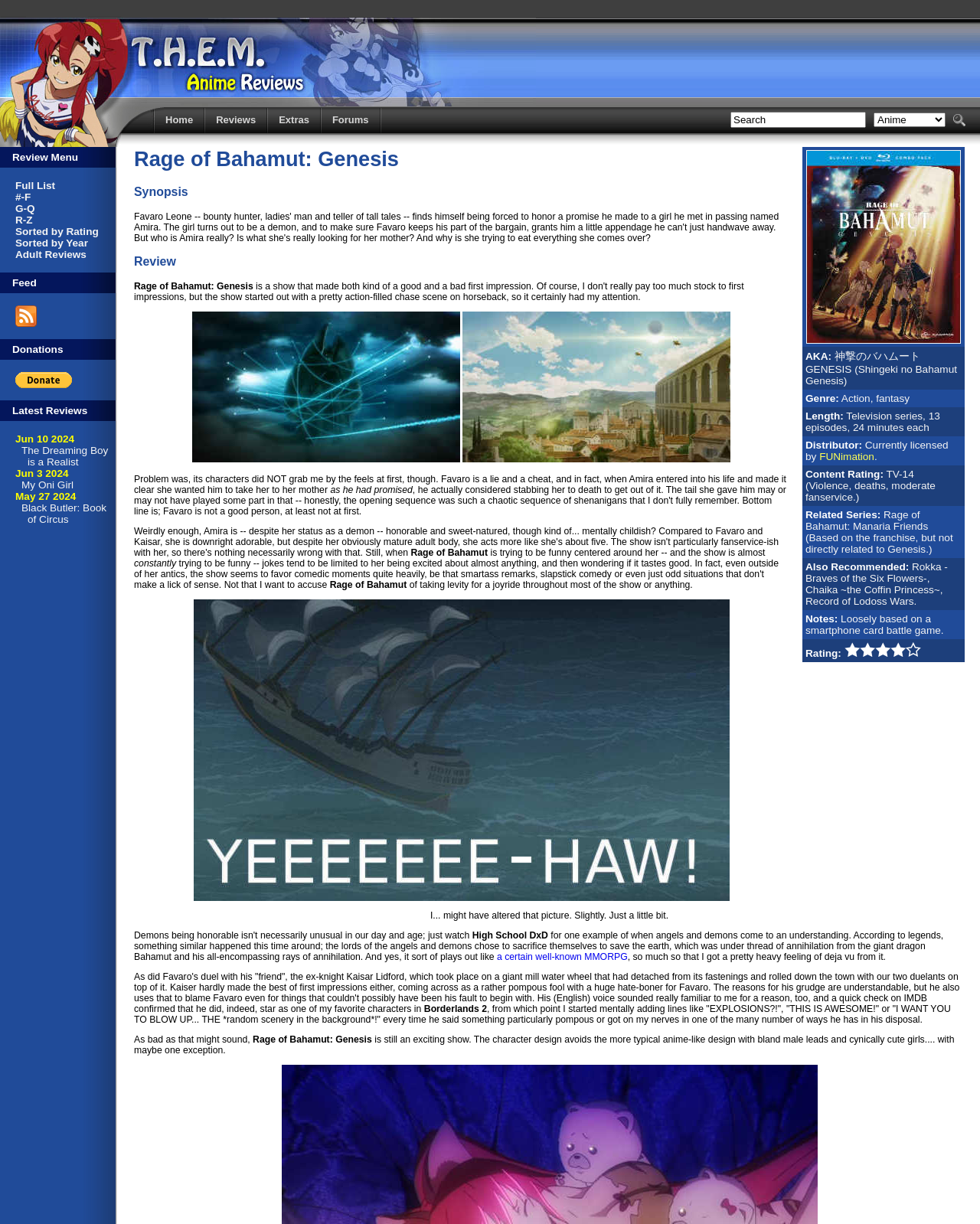Find the bounding box coordinates of the clickable region needed to perform the following instruction: "Click the FUNimation link". The coordinates should be provided as four float numbers between 0 and 1, i.e., [left, top, right, bottom].

[0.836, 0.368, 0.892, 0.378]